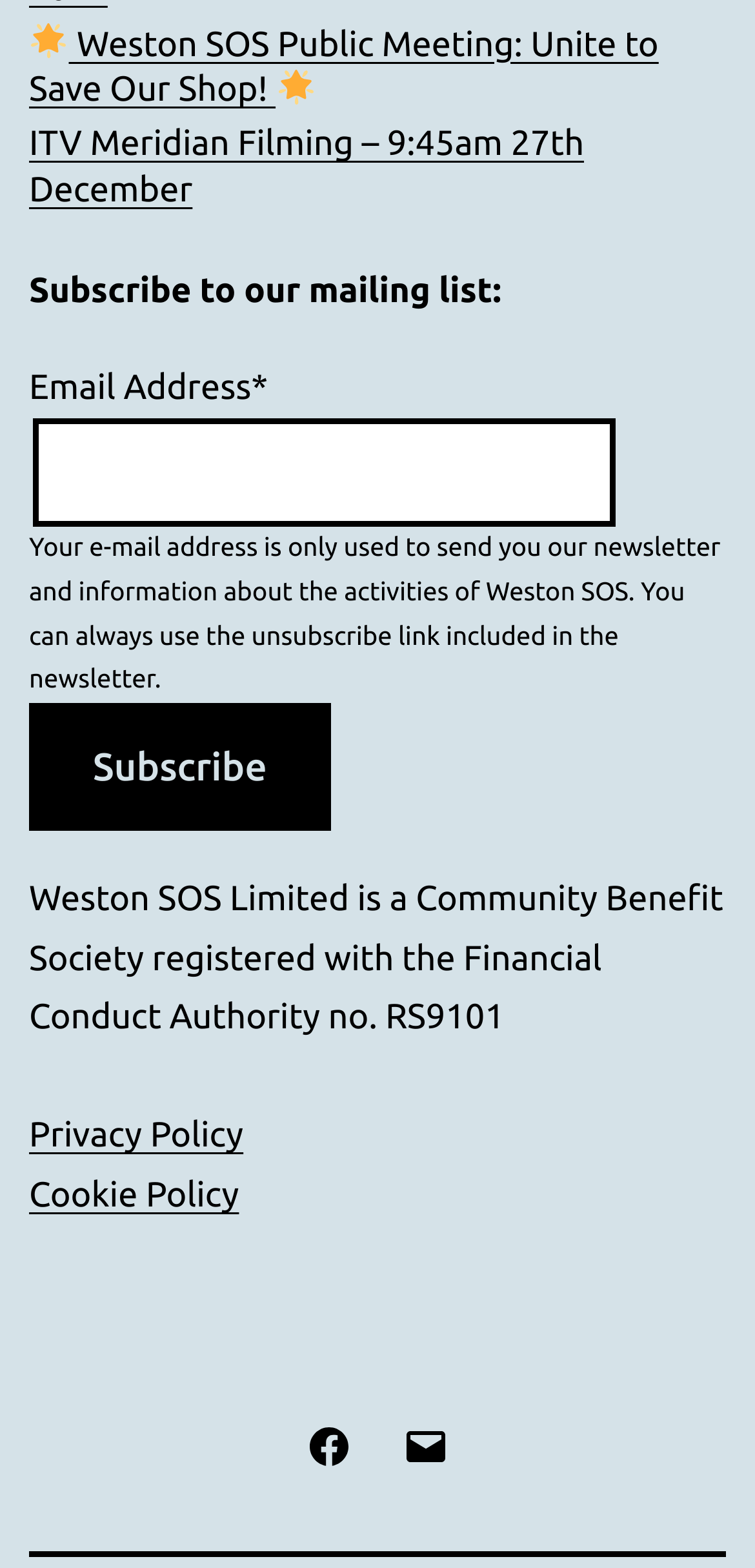Please analyze the image and provide a thorough answer to the question:
How many social media links are in the secondary menu?

The secondary menu has links to 'Facebook' and 'Email', which are social media links. There are two social media links in total.